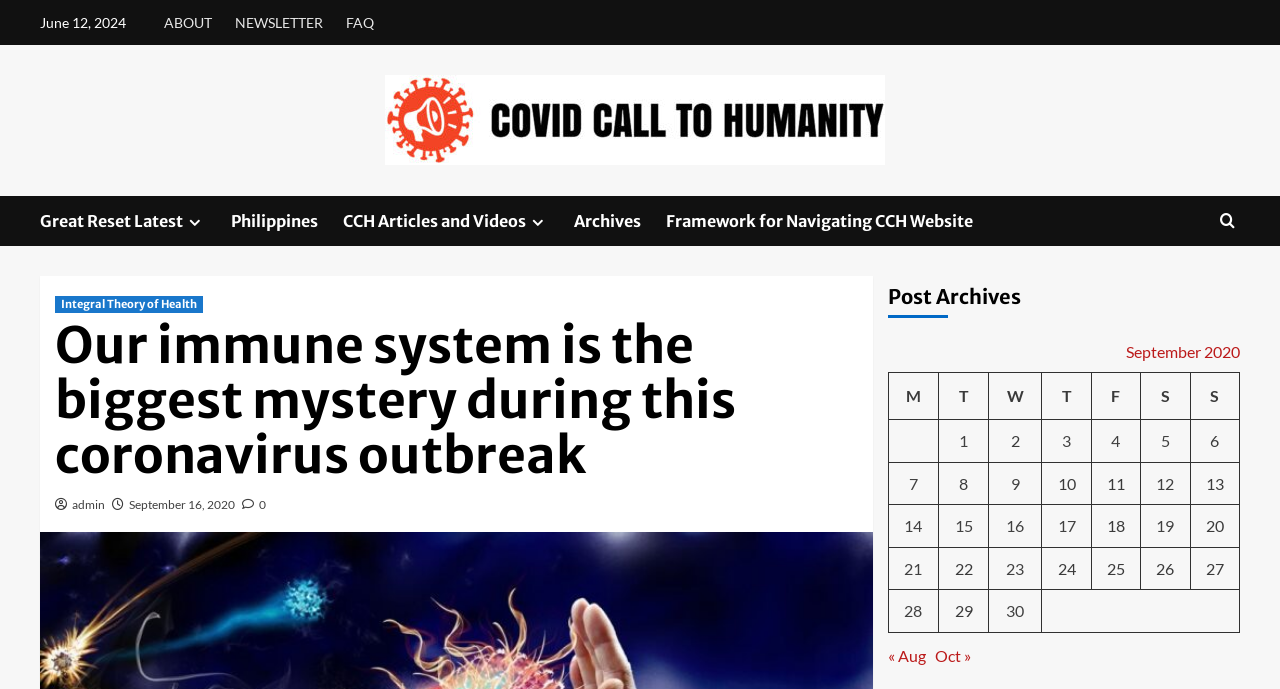What is the date of the article?
Based on the visual details in the image, please answer the question thoroughly.

The date of the article can be found at the top of the webpage, where it says 'June 12, 2024'.